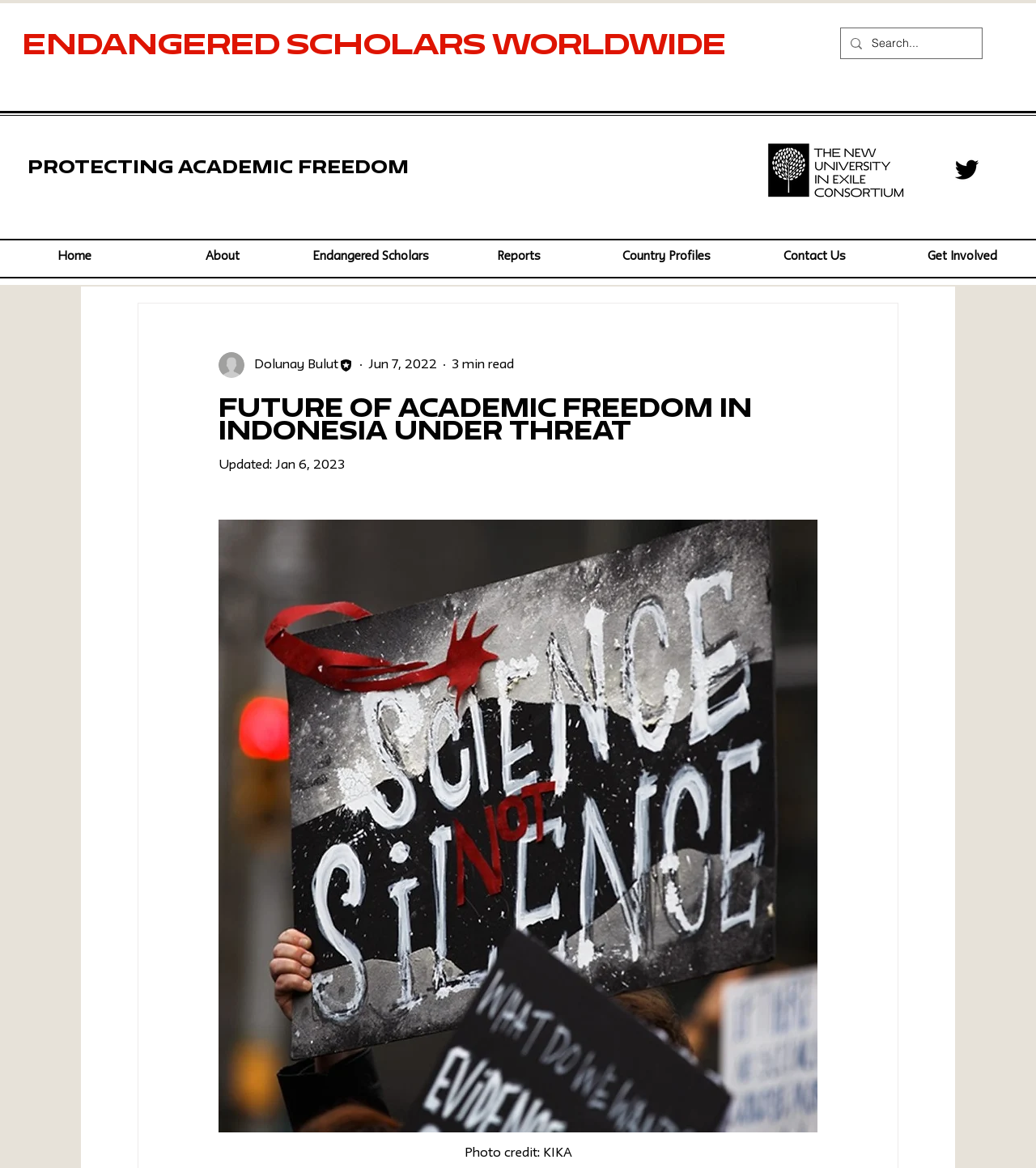Please find the top heading of the webpage and generate its text.

Future of Academic Freedom in Indonesia Under Threat